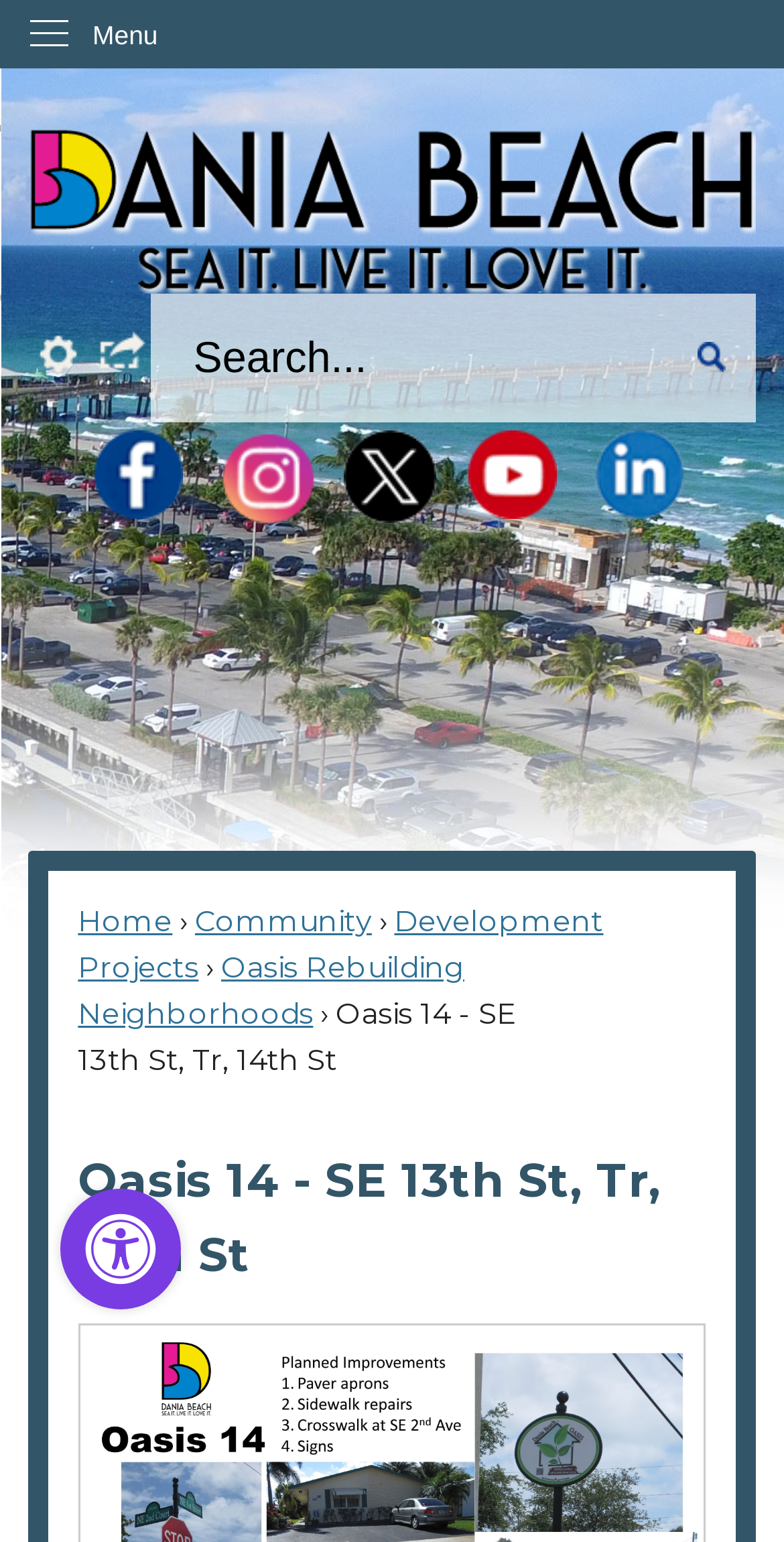Identify the bounding box coordinates of the specific part of the webpage to click to complete this instruction: "Open the 'Menu'".

[0.0, 0.0, 1.0, 0.044]